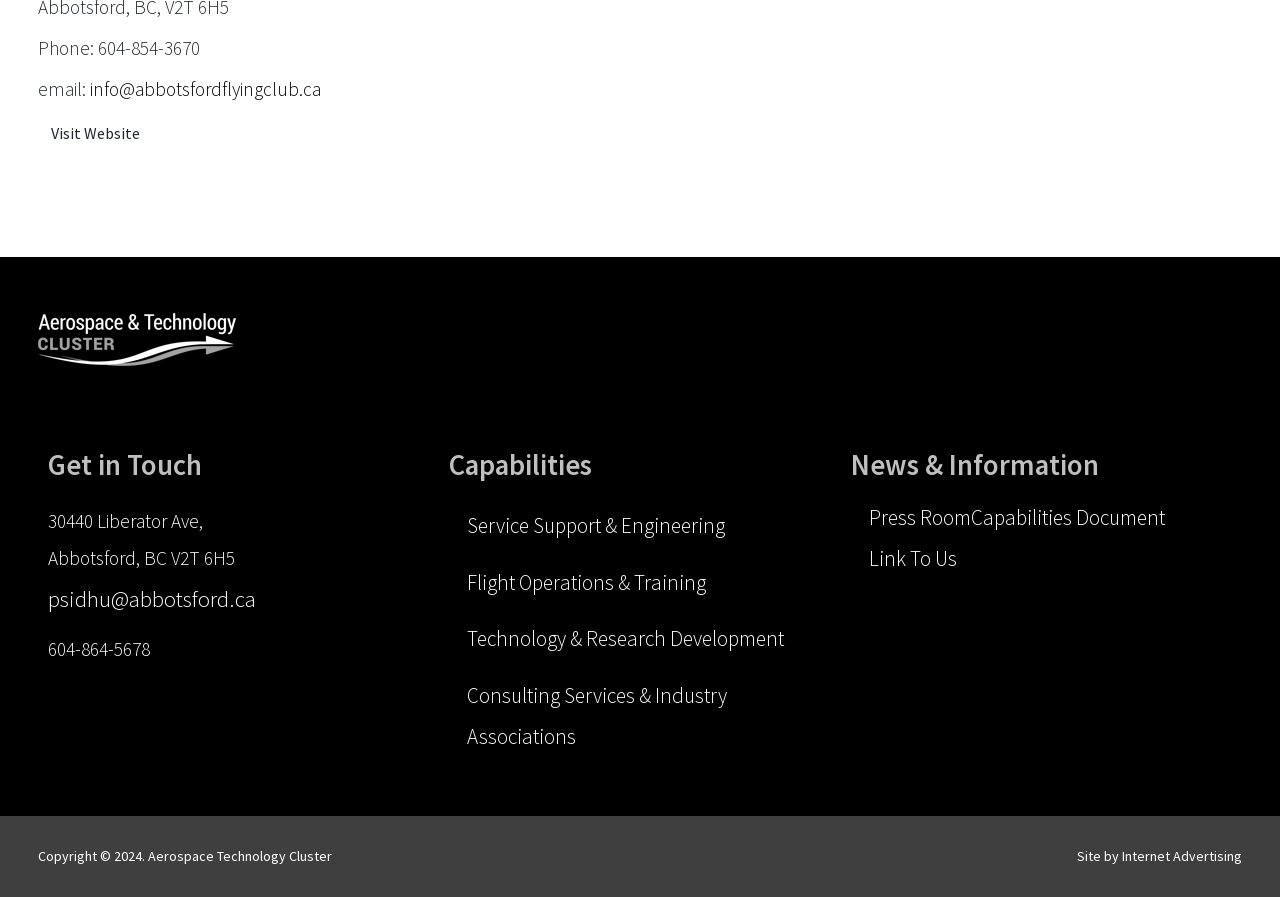Find the bounding box of the UI element described as: "Press Room". The bounding box coordinates should be given as four float values between 0 and 1, i.e., [left, top, right, bottom].

[0.679, 0.562, 0.758, 0.592]